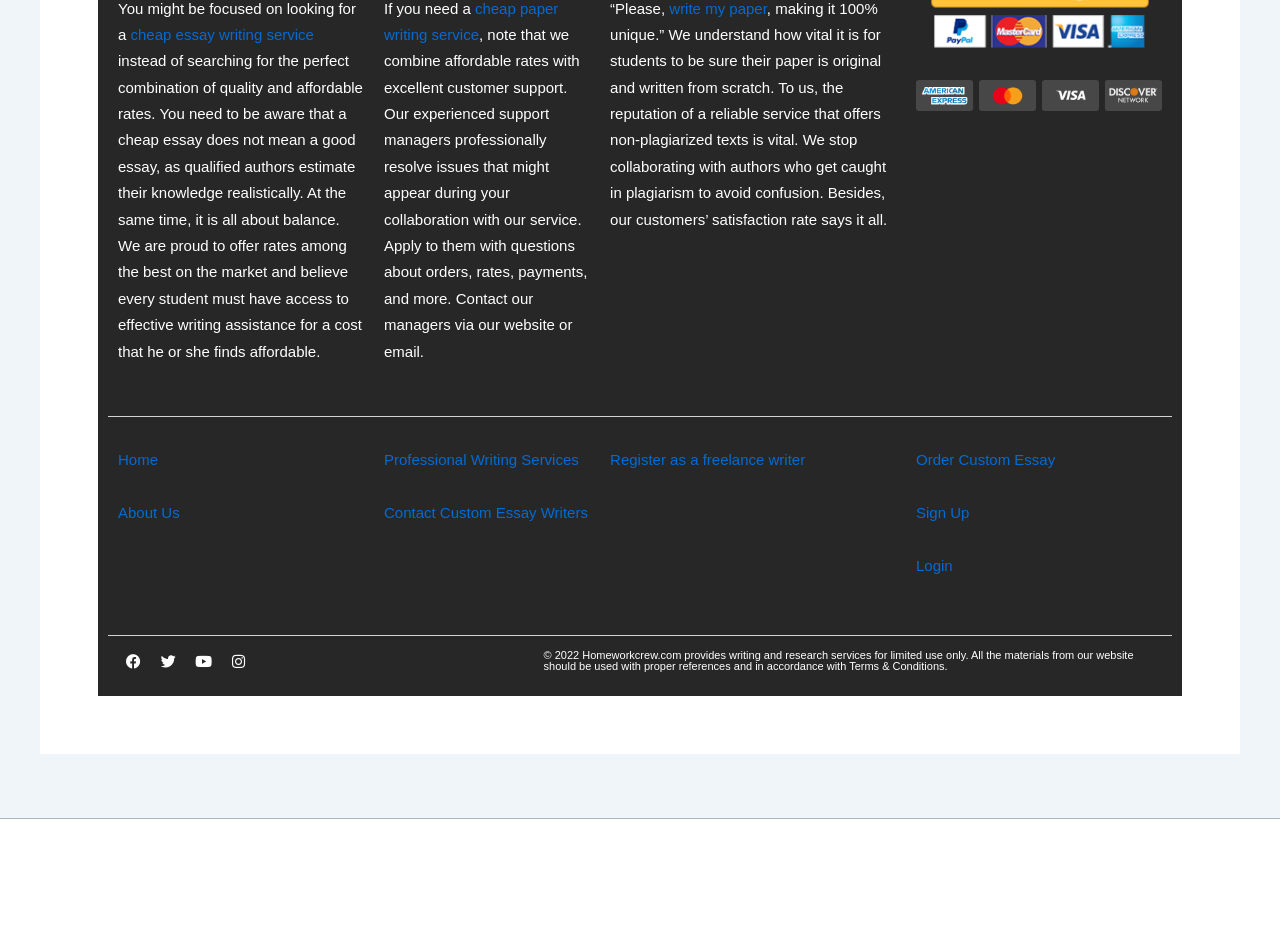What is the tone of the text describing the essay writing service?
Examine the webpage screenshot and provide an in-depth answer to the question.

The text describing the essay writing service appears to be professional in tone, as it discusses the importance of balance between quality and affordable rates, and highlights the website's commitment to providing excellent customer support. The language used is formal and objective, suggesting a professional tone.